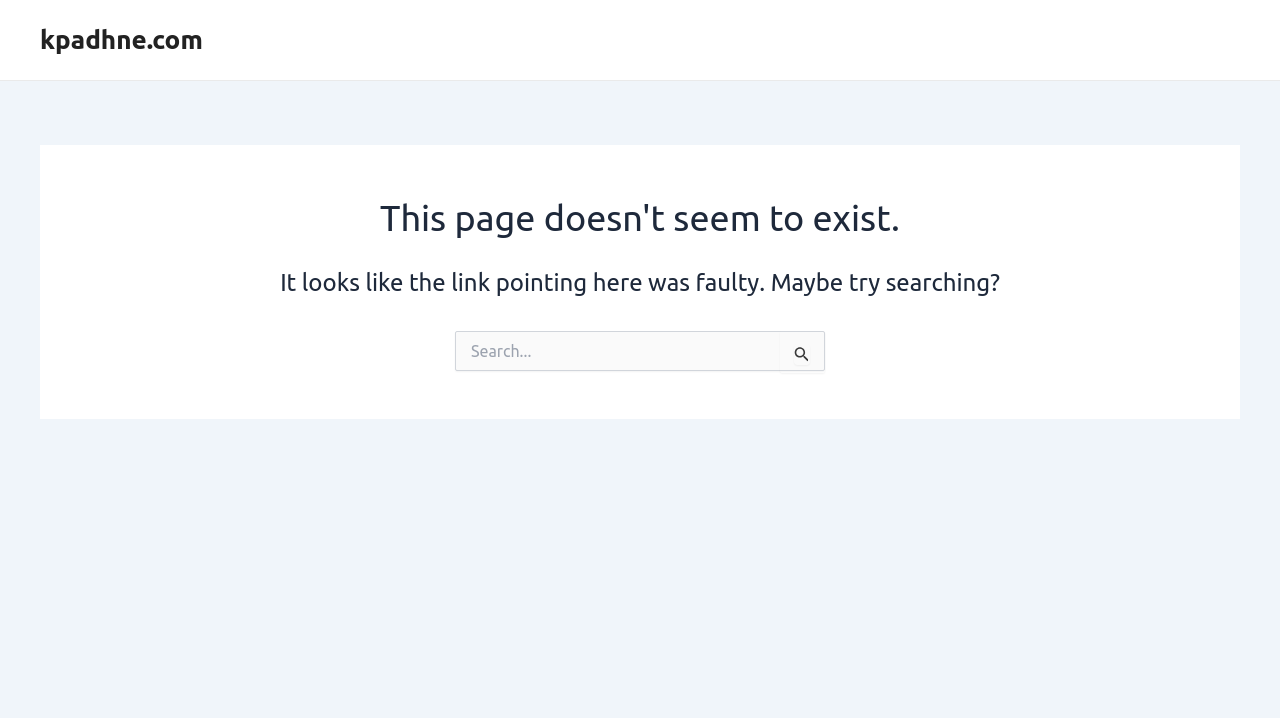What is the position of the search box on the page?
Make sure to answer the question with a detailed and comprehensive explanation.

The search box is positioned in the middle of the page, as indicated by its bounding box coordinates [0.355, 0.46, 0.645, 0.516] which suggest that it is located roughly in the middle of the page vertically and horizontally.